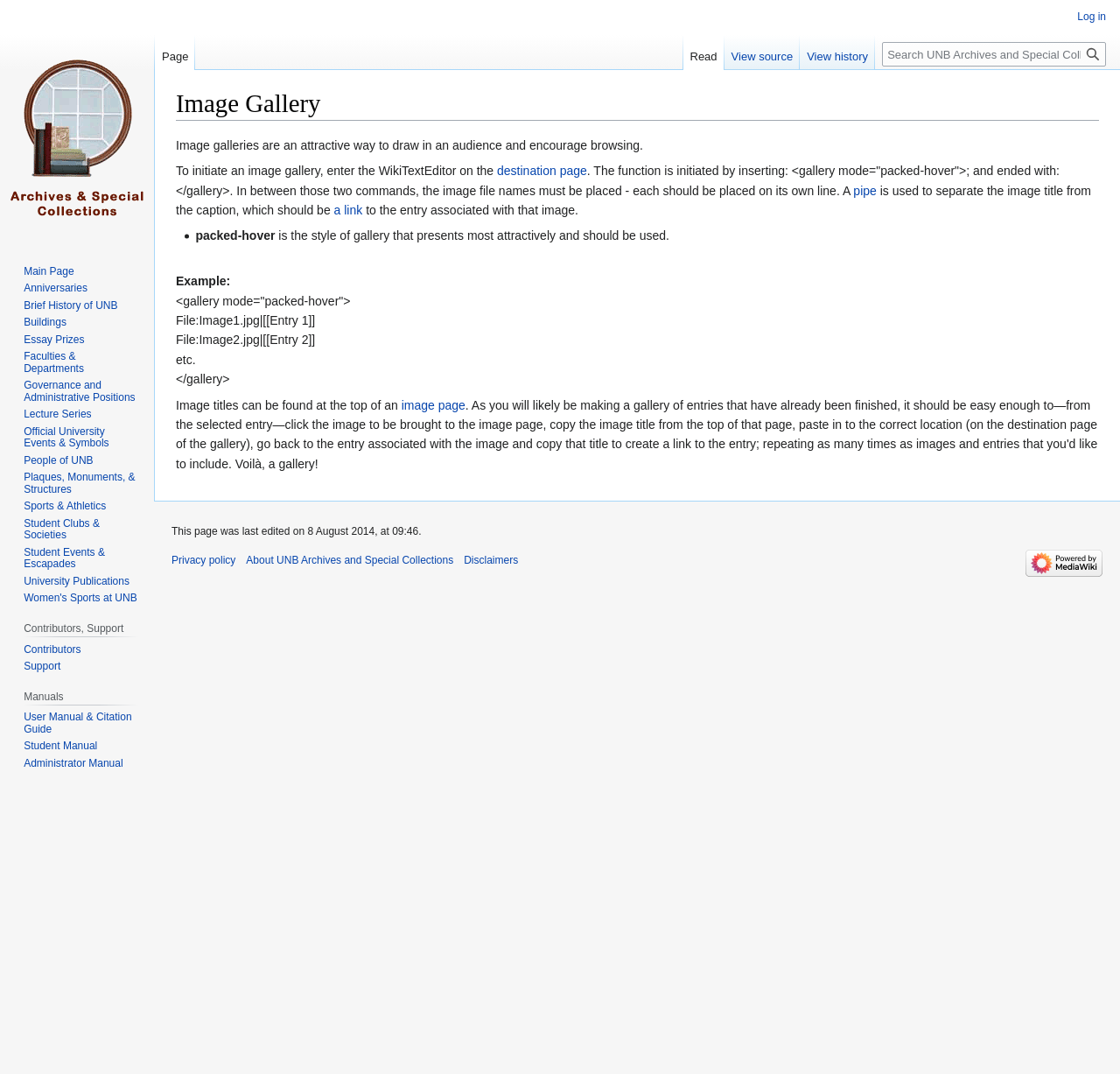Please provide a brief answer to the question using only one word or phrase: 
Where can you find image titles?

at the top of an image page